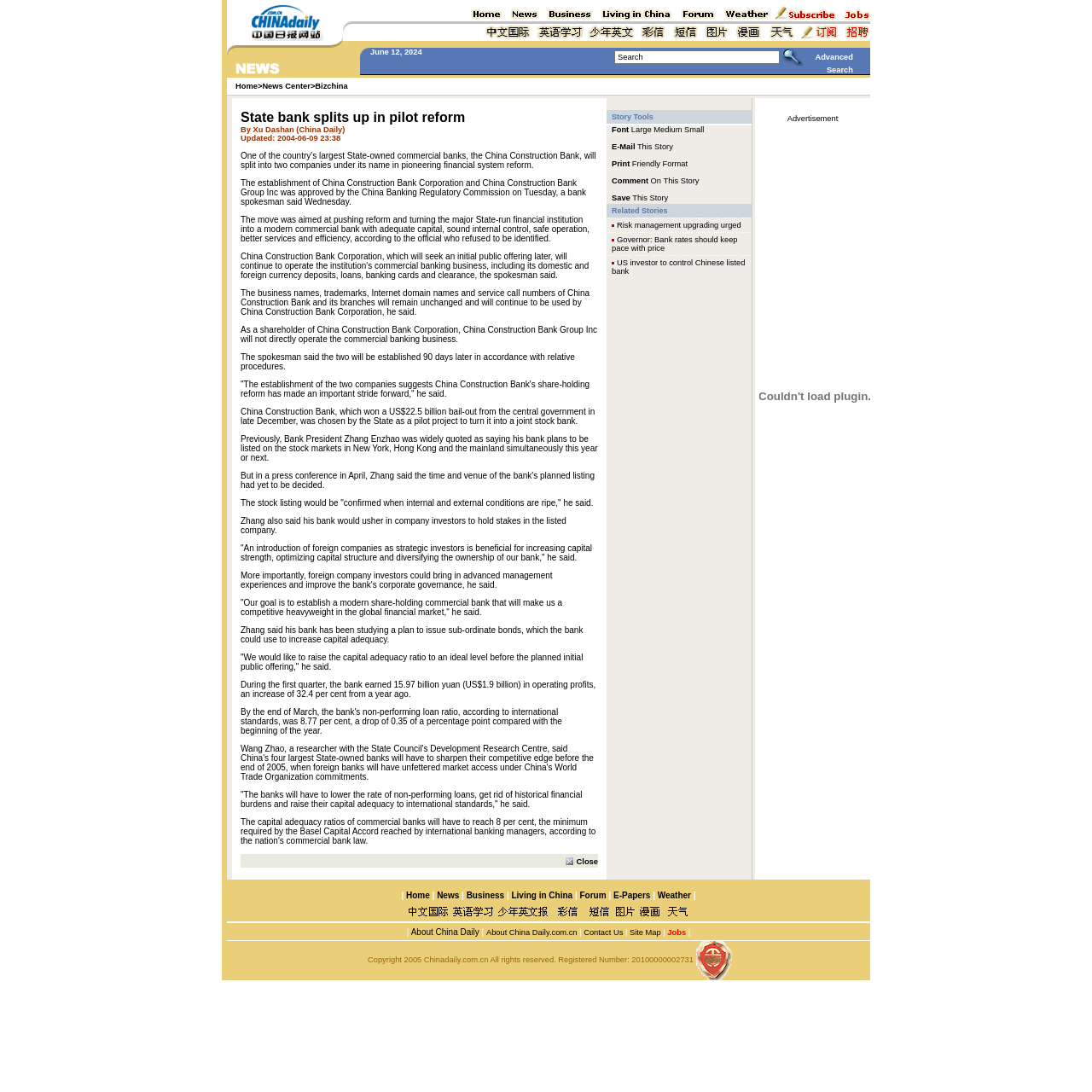Please identify the bounding box coordinates of the element I need to click to follow this instruction: "Click the 'Close' button".

[0.518, 0.783, 0.548, 0.794]